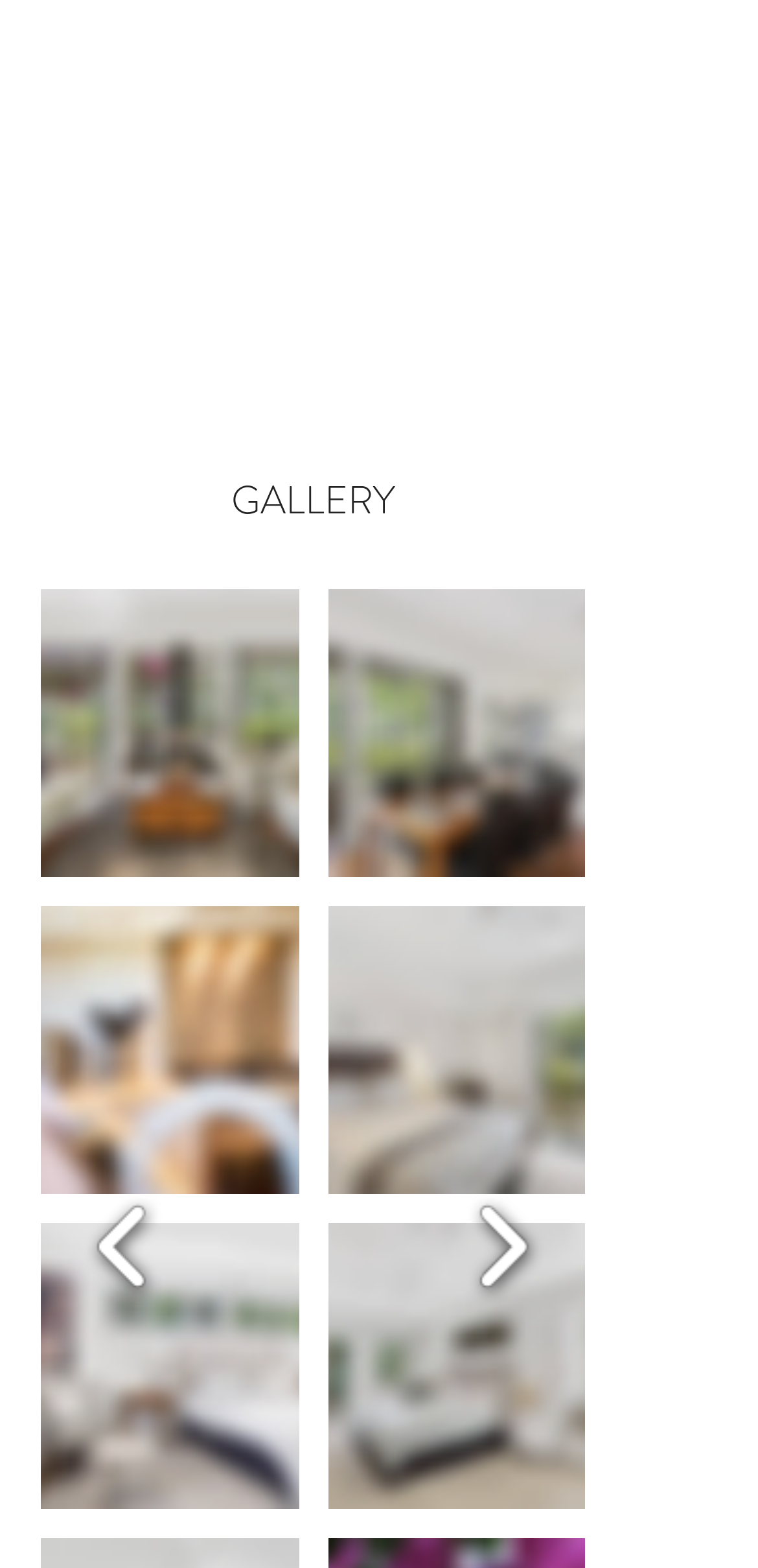Answer the question in a single word or phrase:
How many images are in the gallery?

5